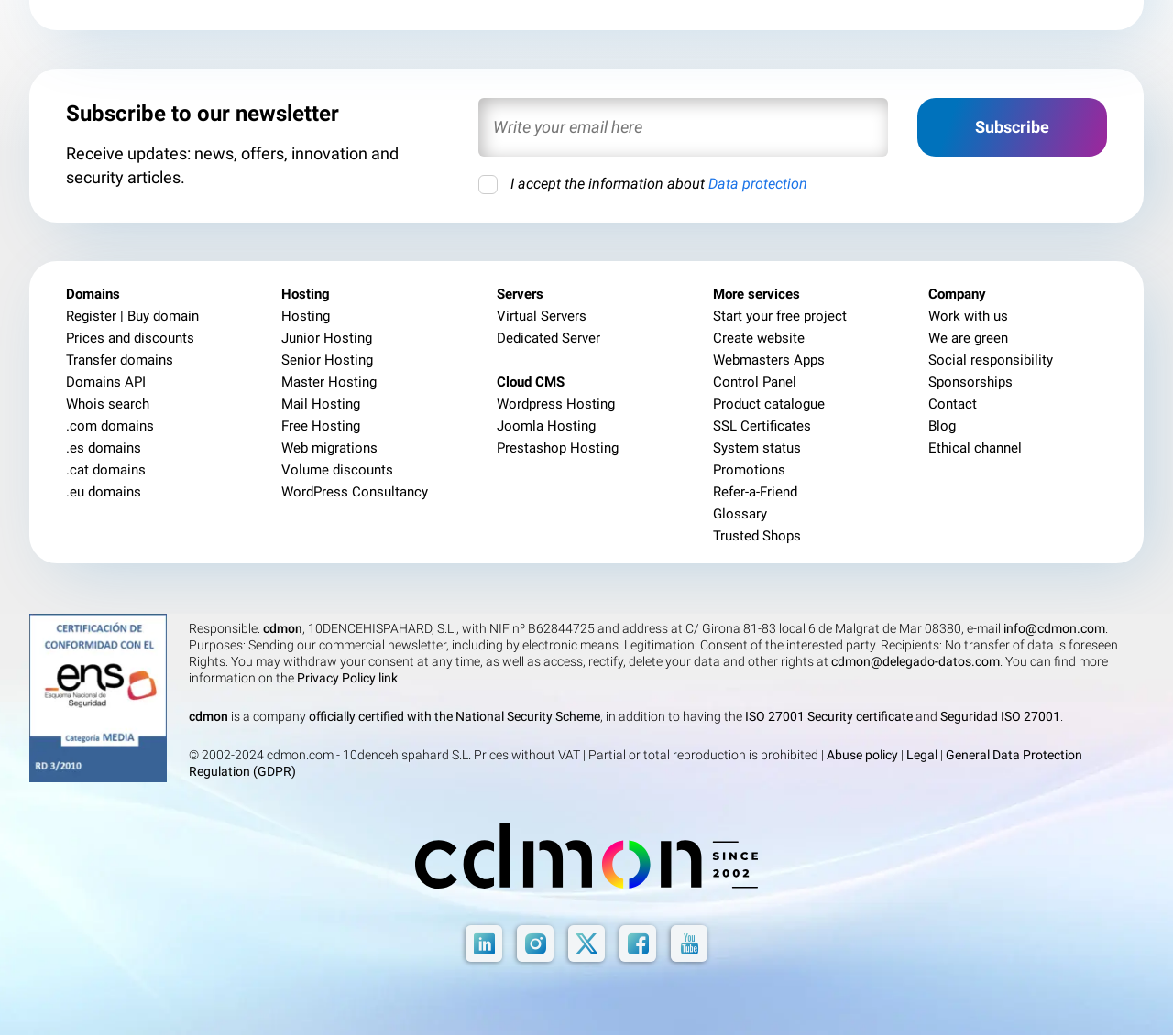Carefully examine the image and provide an in-depth answer to the question: What is the company's email address?

The company's email address can be found in the footer section, which states 'e-mail info@cdmon.com'.